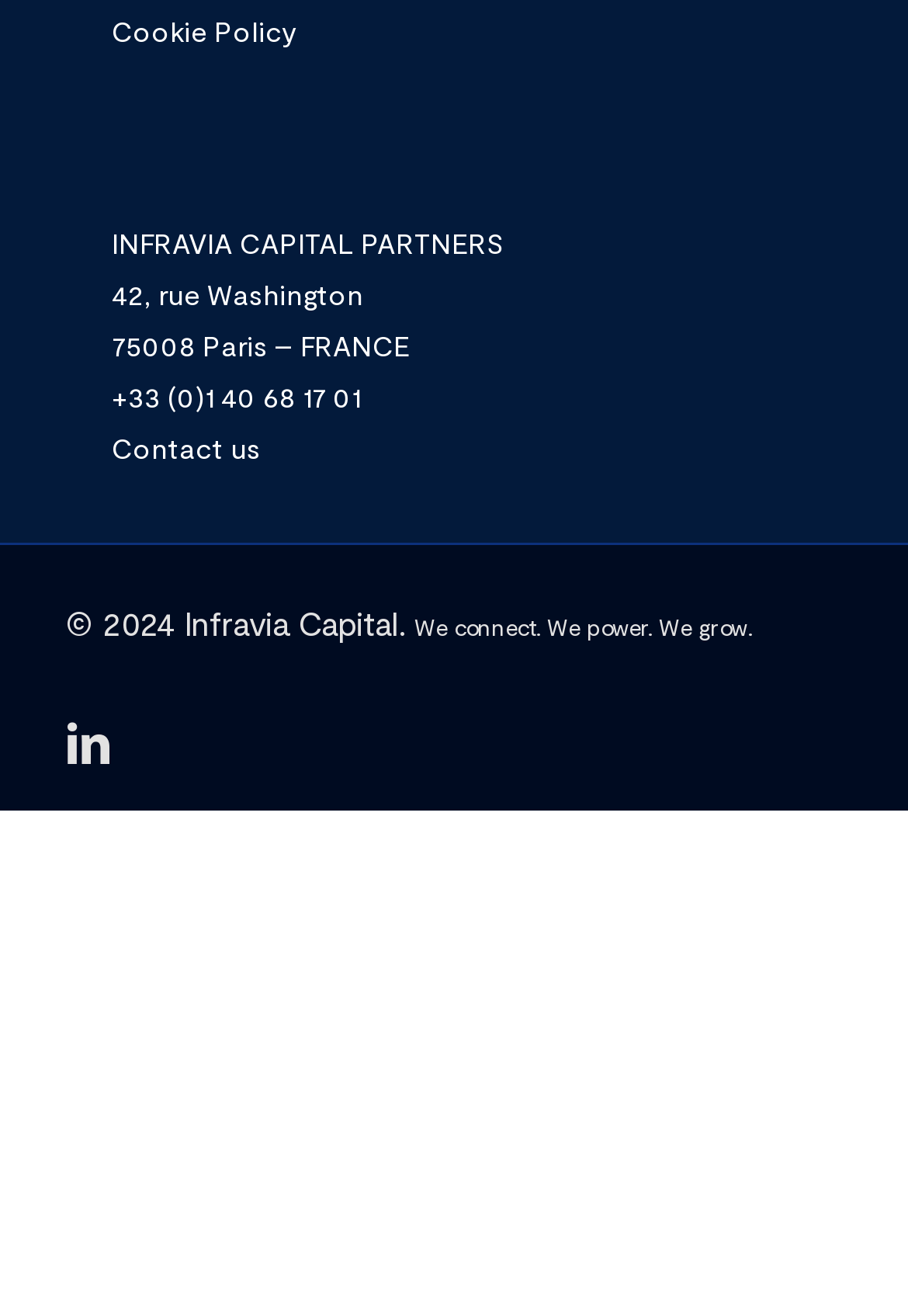Given the element description Data privacy policy, specify the bounding box coordinates of the corresponding UI element in the format (top-left x, top-left y, bottom-right x, bottom-right y). All values must be between 0 and 1.

[0.123, 0.341, 0.405, 0.366]